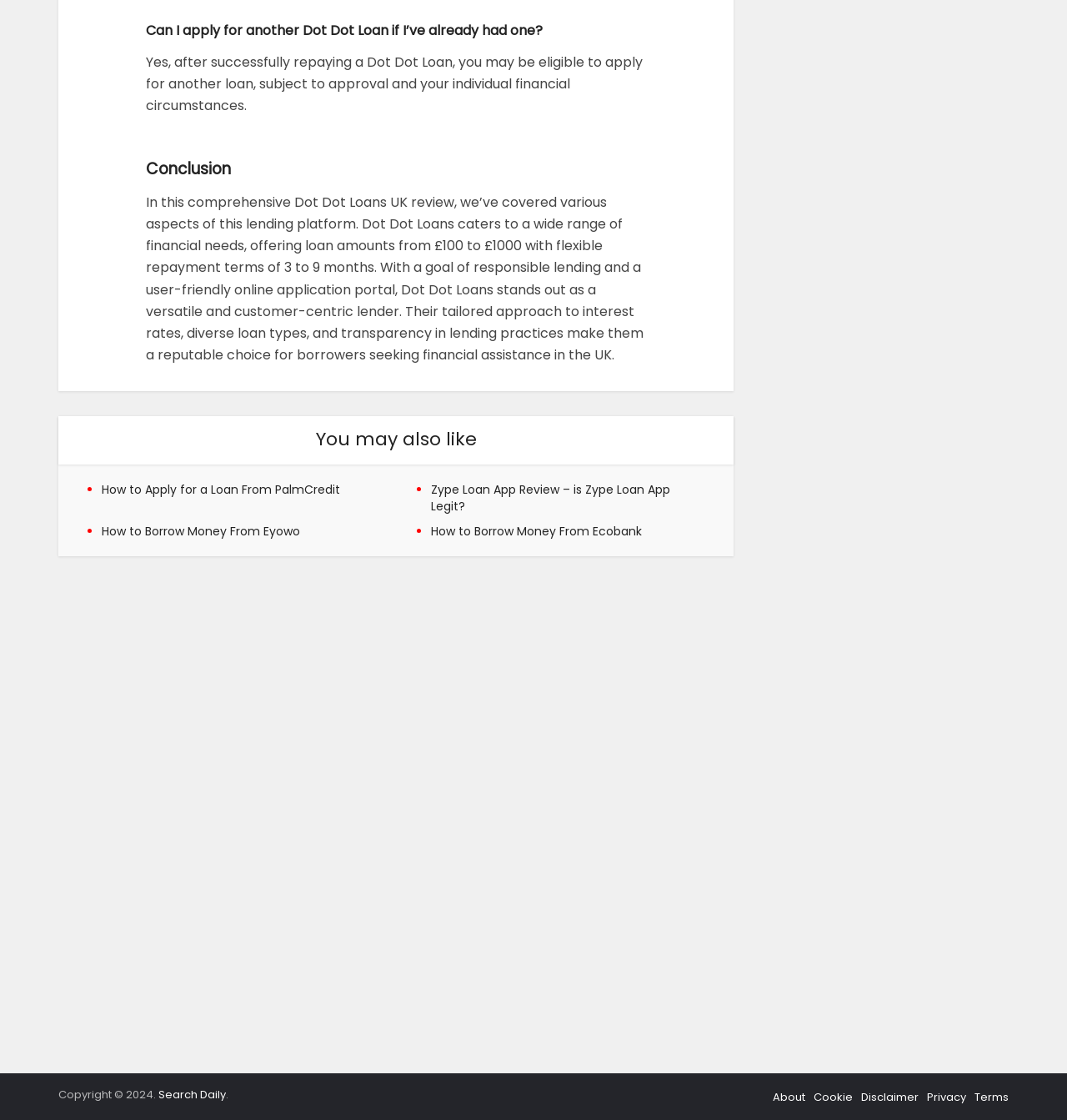Please specify the bounding box coordinates of the area that should be clicked to accomplish the following instruction: "read the review of Zype Loan App". The coordinates should consist of four float numbers between 0 and 1, i.e., [left, top, right, bottom].

[0.404, 0.43, 0.628, 0.459]